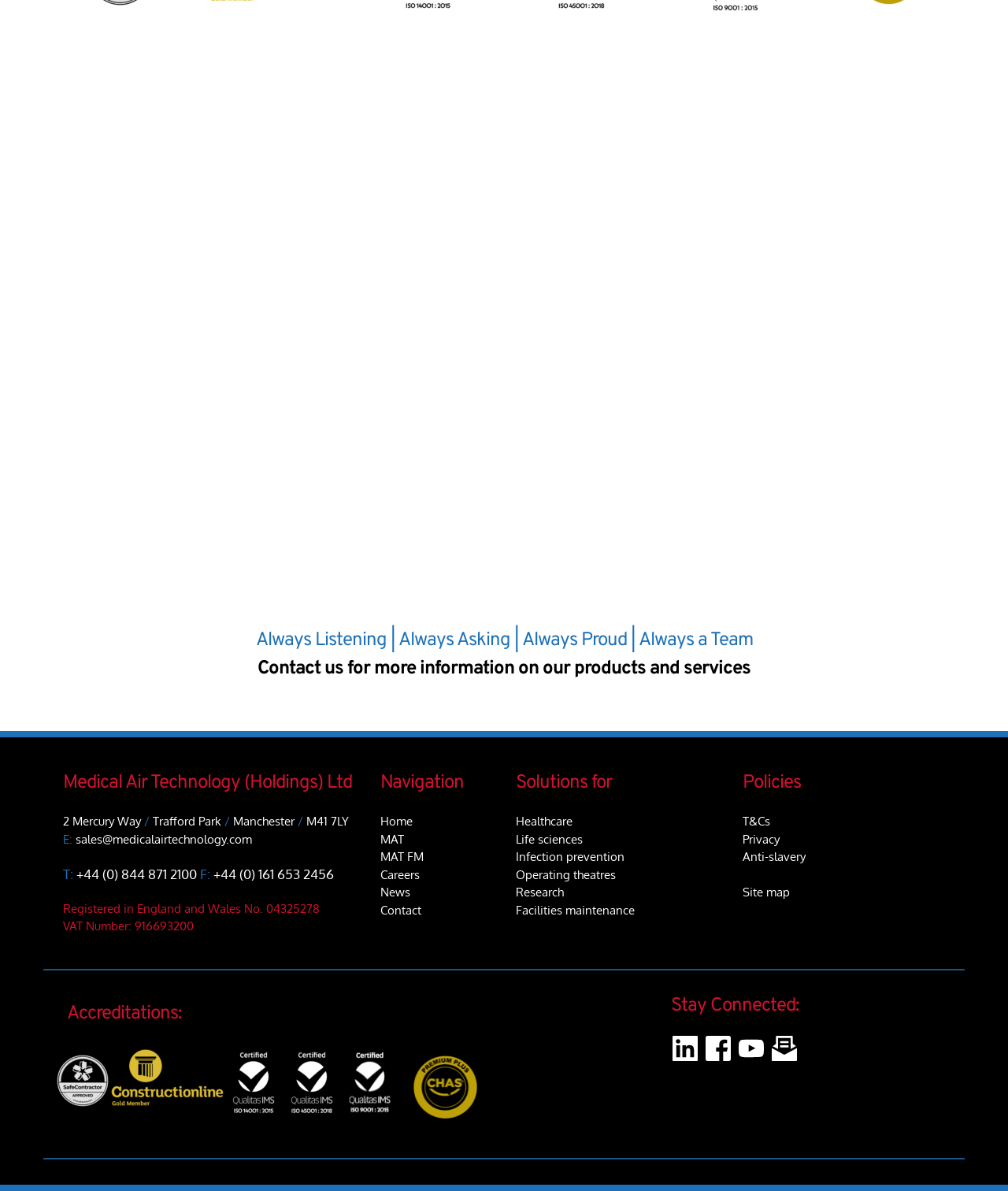Identify the bounding box coordinates of the specific part of the webpage to click to complete this instruction: "Visit the Home page".

[0.377, 0.683, 0.409, 0.696]